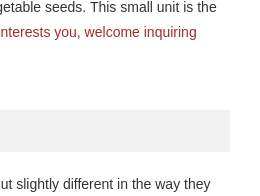Detail every visible element in the image extensively.

This image showcases a project report titled "Complete Palm Oil & Palm Kernel Oil Processing Factory Project Report in Nigeria." The report likely includes detailed insights and information on the setup and management of a palm oil processing facility, highlighting essential aspects such as machinery, production processes, and operational efficiencies. This content is part of a series focused on oil extraction and processing technology, aimed at providing valuable knowledge to entrepreneurs and businesses interested in setting up similar plants.